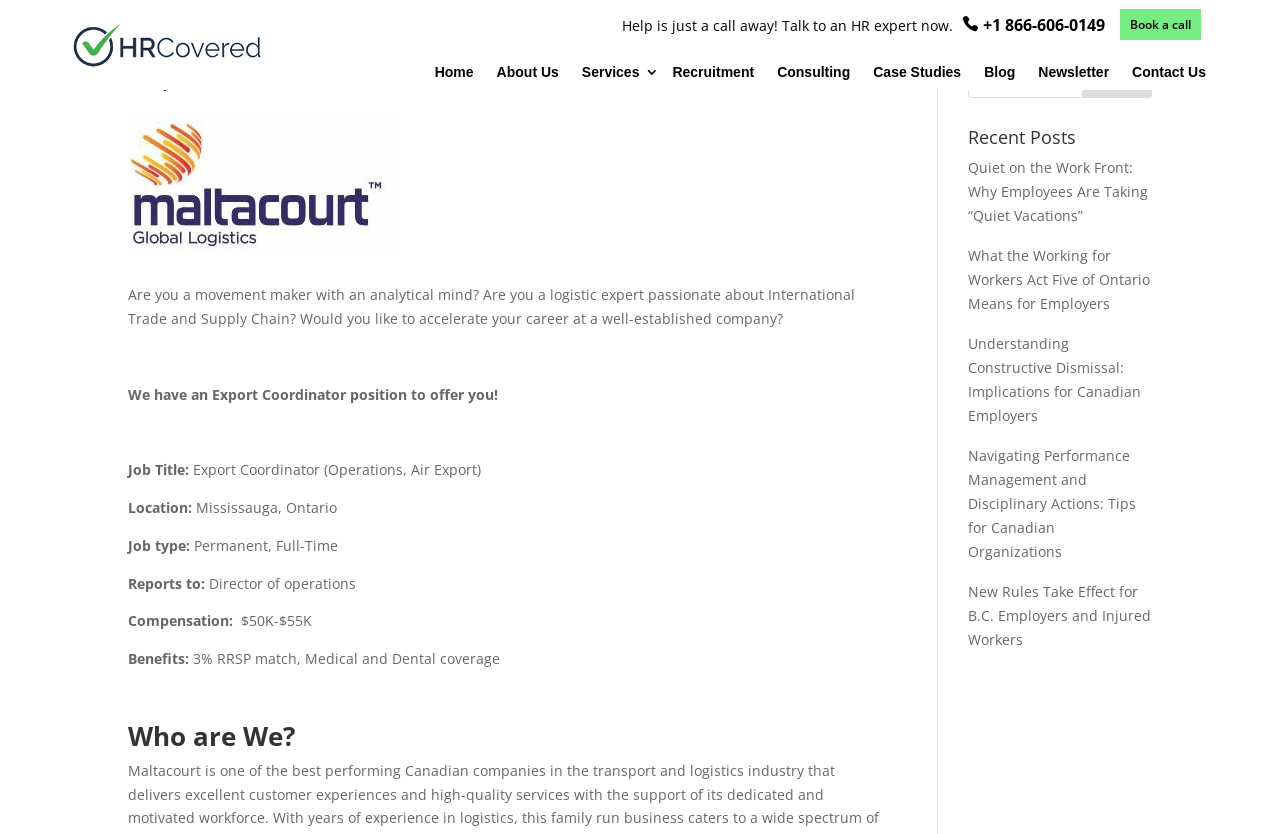What is the job title of the position being offered?
Carefully analyze the image and provide a detailed answer to the question.

I found the job title by looking at the static text element with the content 'Job Title:' and its corresponding text 'Export Coordinator (Operations, Air Export)'.